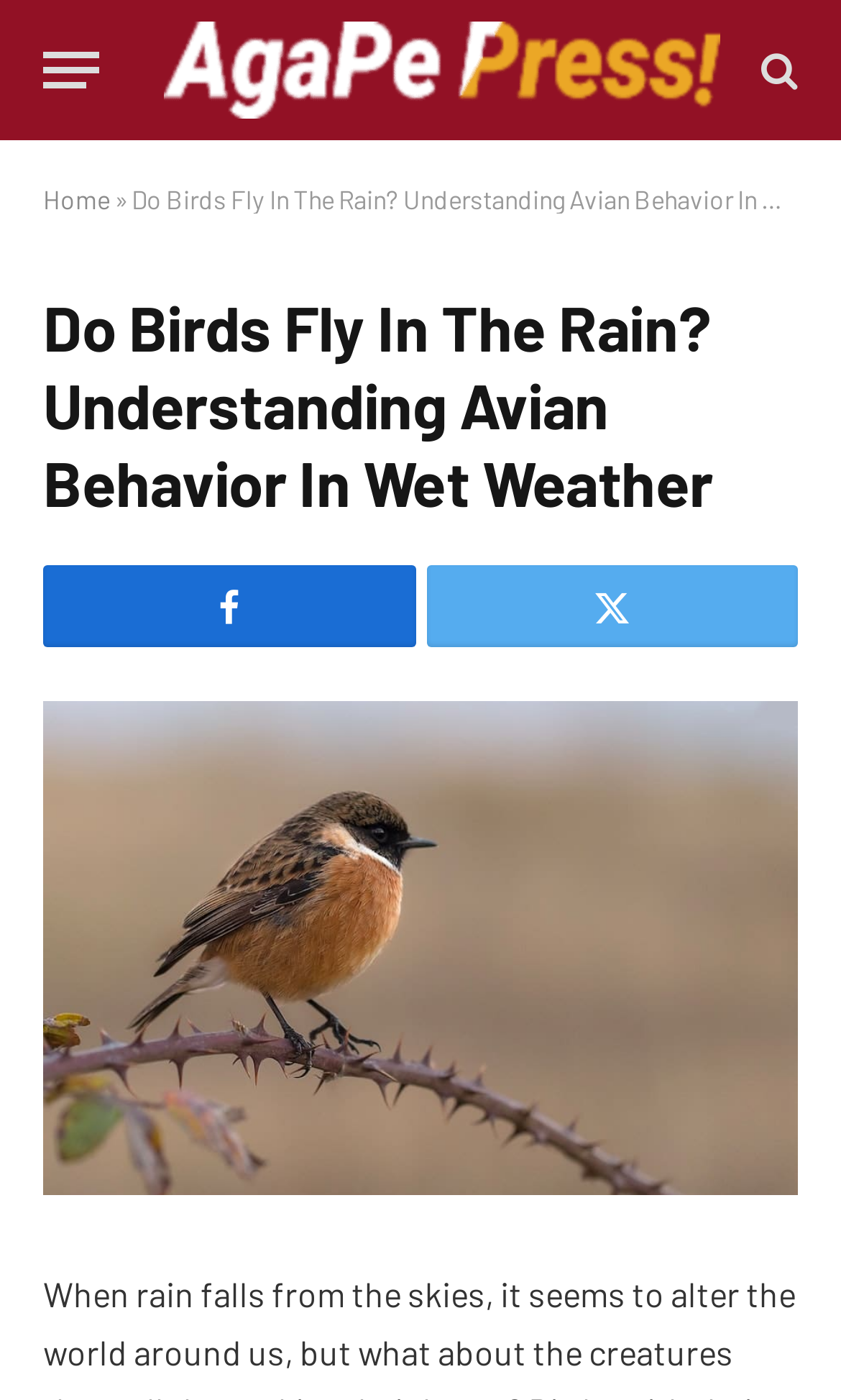Respond to the question below with a single word or phrase:
How many social media links are present?

2